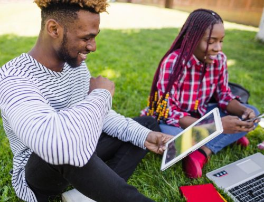Write a descriptive caption for the image, covering all notable aspects.

In a vibrant outdoor setting, two young individuals are engaged in a collaborative study session on the grass. One person, wearing a striped long-sleeve shirt, is intently looking at a tablet, seemingly sharing insights or information with the other, who is dressed in a red and black checkered shirt with long red braids. The atmosphere is casual and focused, with a laptop and a stack of red notebooks beside them, suggesting a dynamic exchange of ideas. Their expressions reflect enthusiasm and concentration, highlighting the importance of teamwork in their educational pursuits. This image captures the essence of modern learning environments where technology and collaboration intersect.